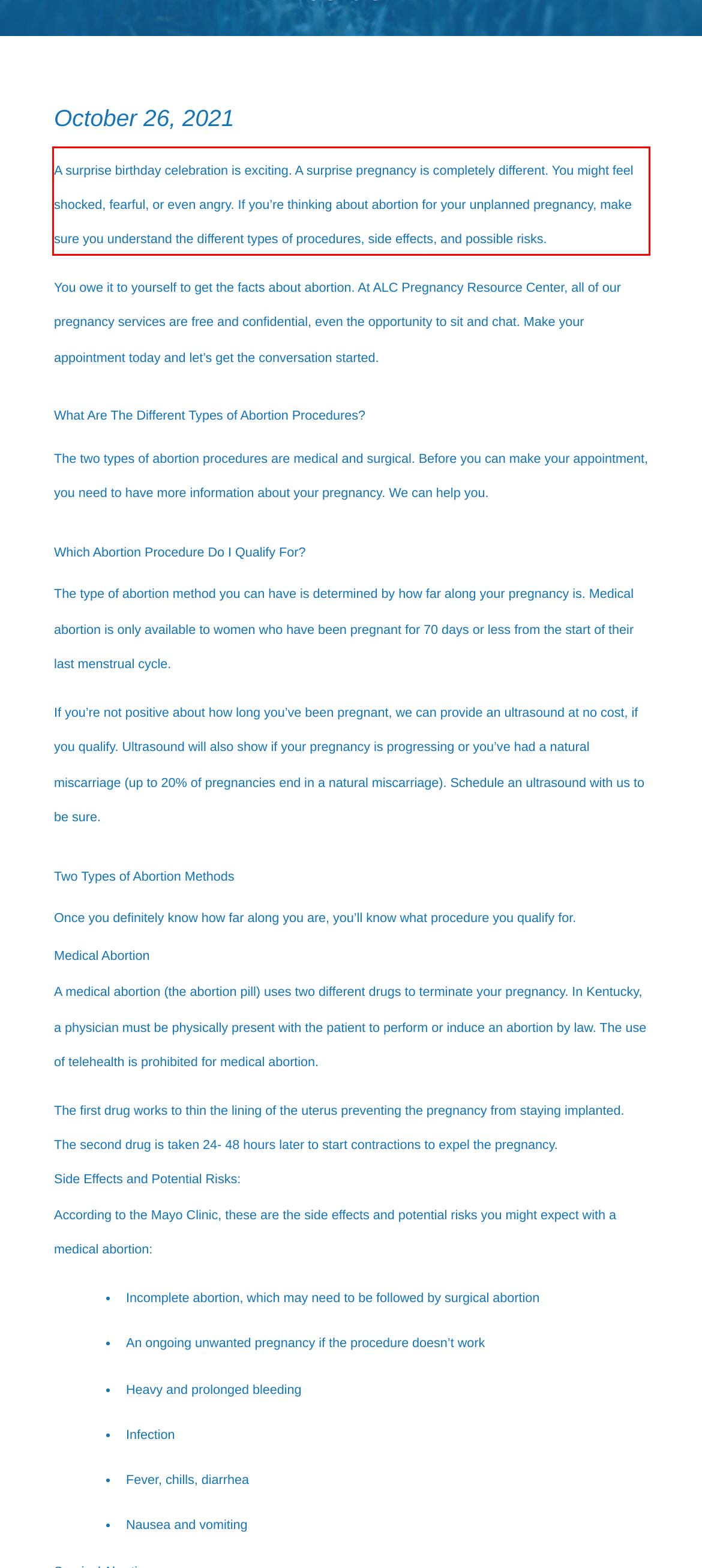Given a webpage screenshot with a red bounding box, perform OCR to read and deliver the text enclosed by the red bounding box.

A surprise birthday celebration is exciting. A surprise pregnancy is completely different. You might feel shocked, fearful, or even angry. If you’re thinking about abortion for your unplanned pregnancy, make sure you understand the different types of procedures, side effects, and possible risks.